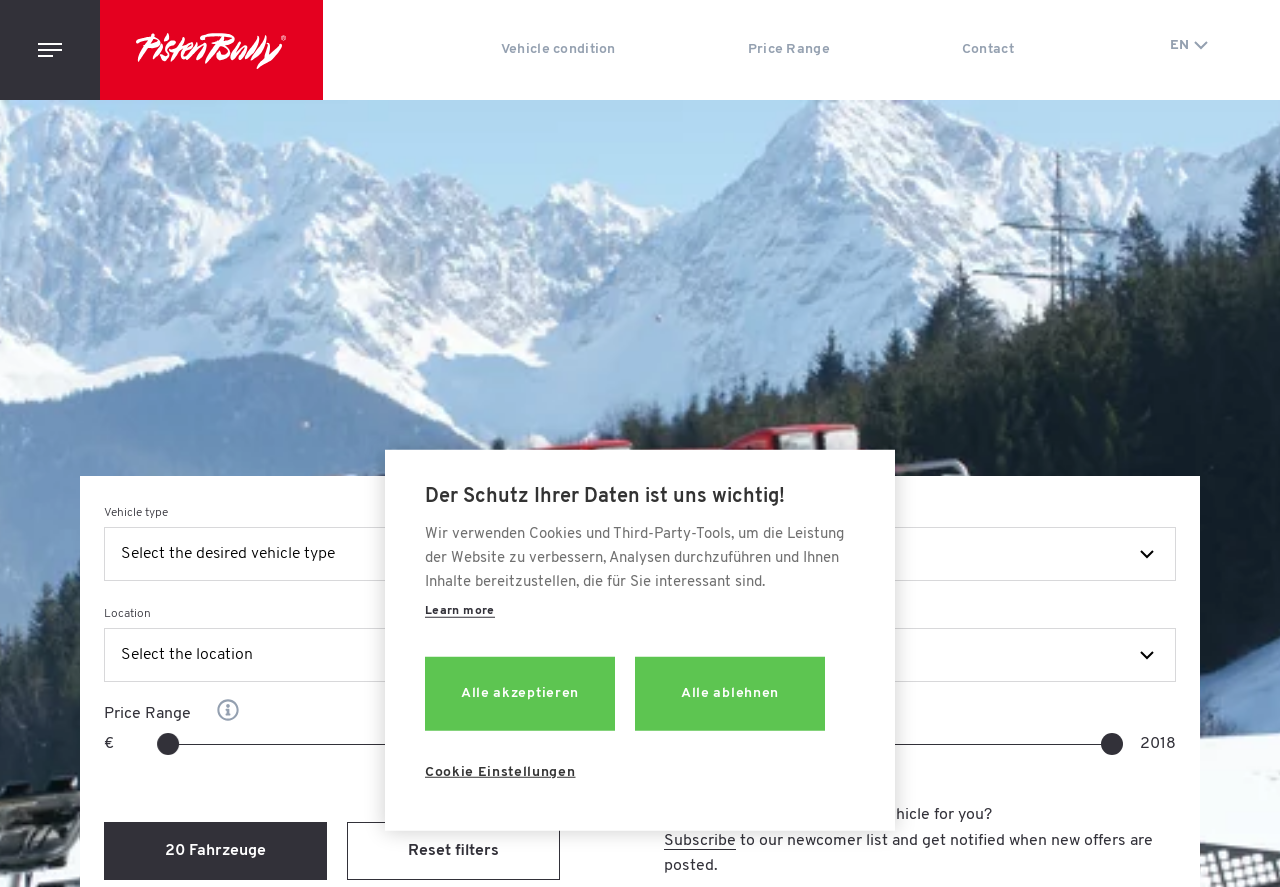What is the function of the 'Reset filters' button?
Using the image, give a concise answer in the form of a single word or short phrase.

To reset filters